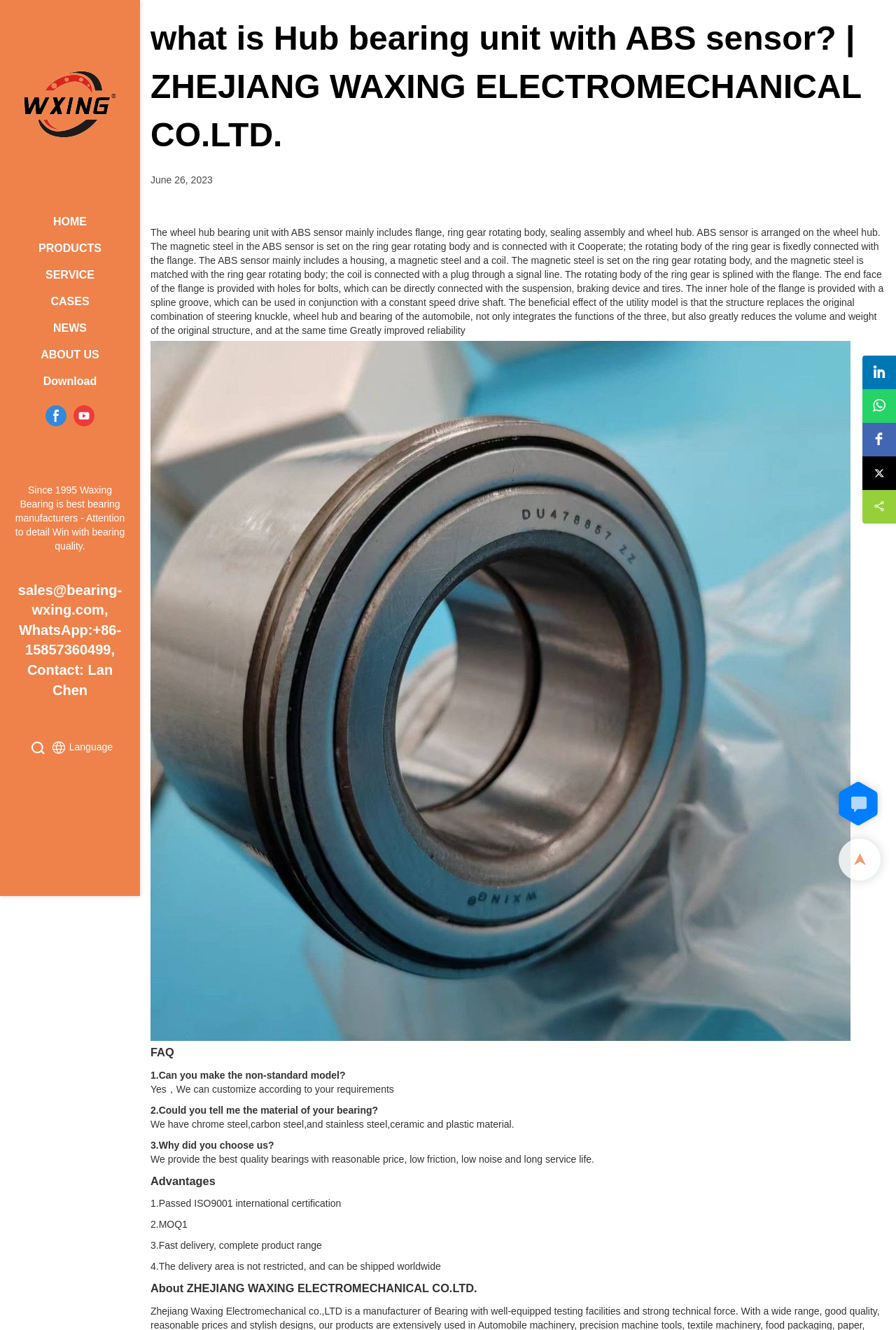Please identify the webpage's heading and generate its text content.

what is Hub bearing unit with ABS sensor? | ZHEJIANG WAXING ELECTROMECHANICAL CO.LTD.